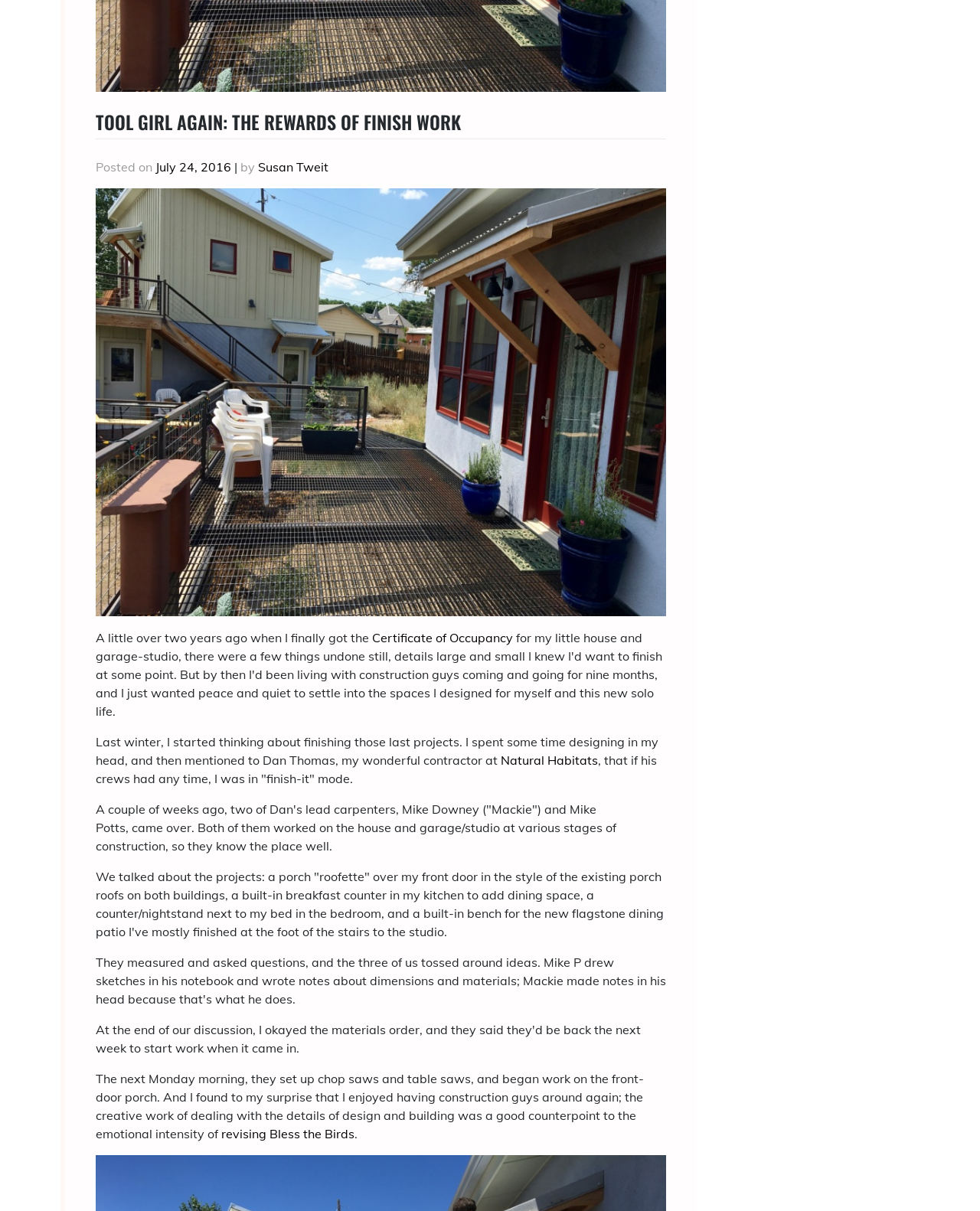Given the following UI element description: "Certificate of Occupancy", find the bounding box coordinates in the webpage screenshot.

[0.38, 0.52, 0.523, 0.533]